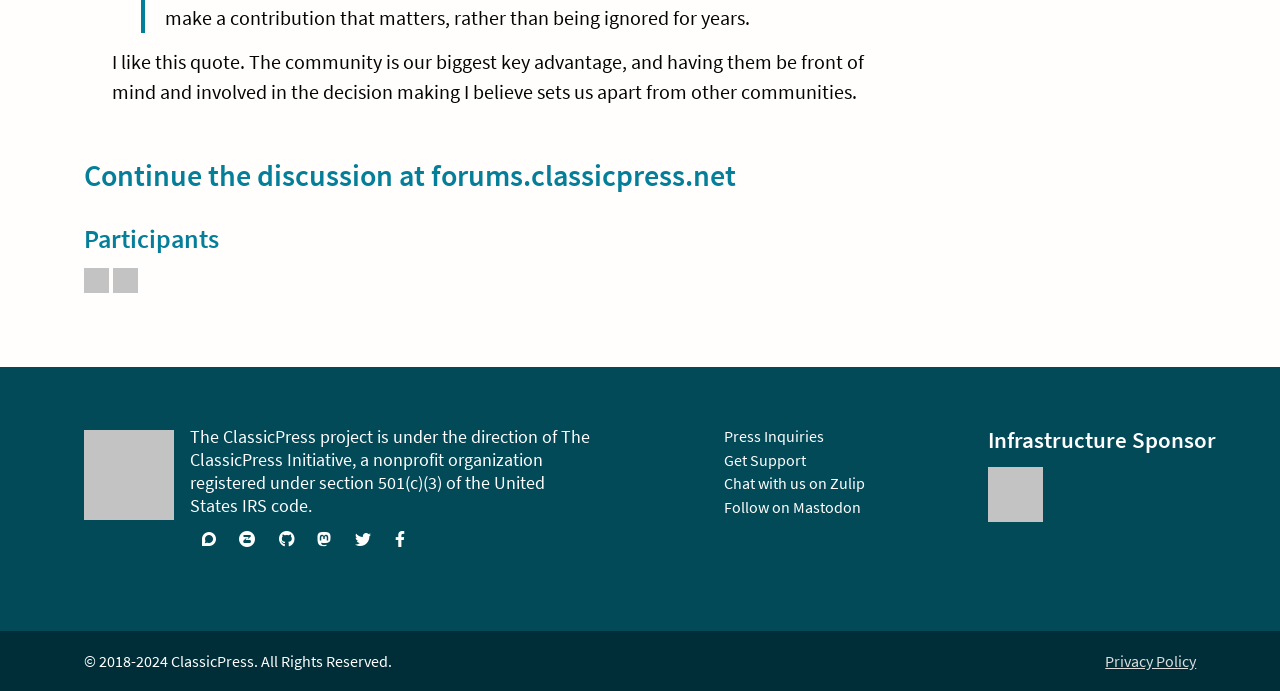Give a concise answer using one word or a phrase to the following question:
What is the organization behind ClassicPress?

Nonprofit